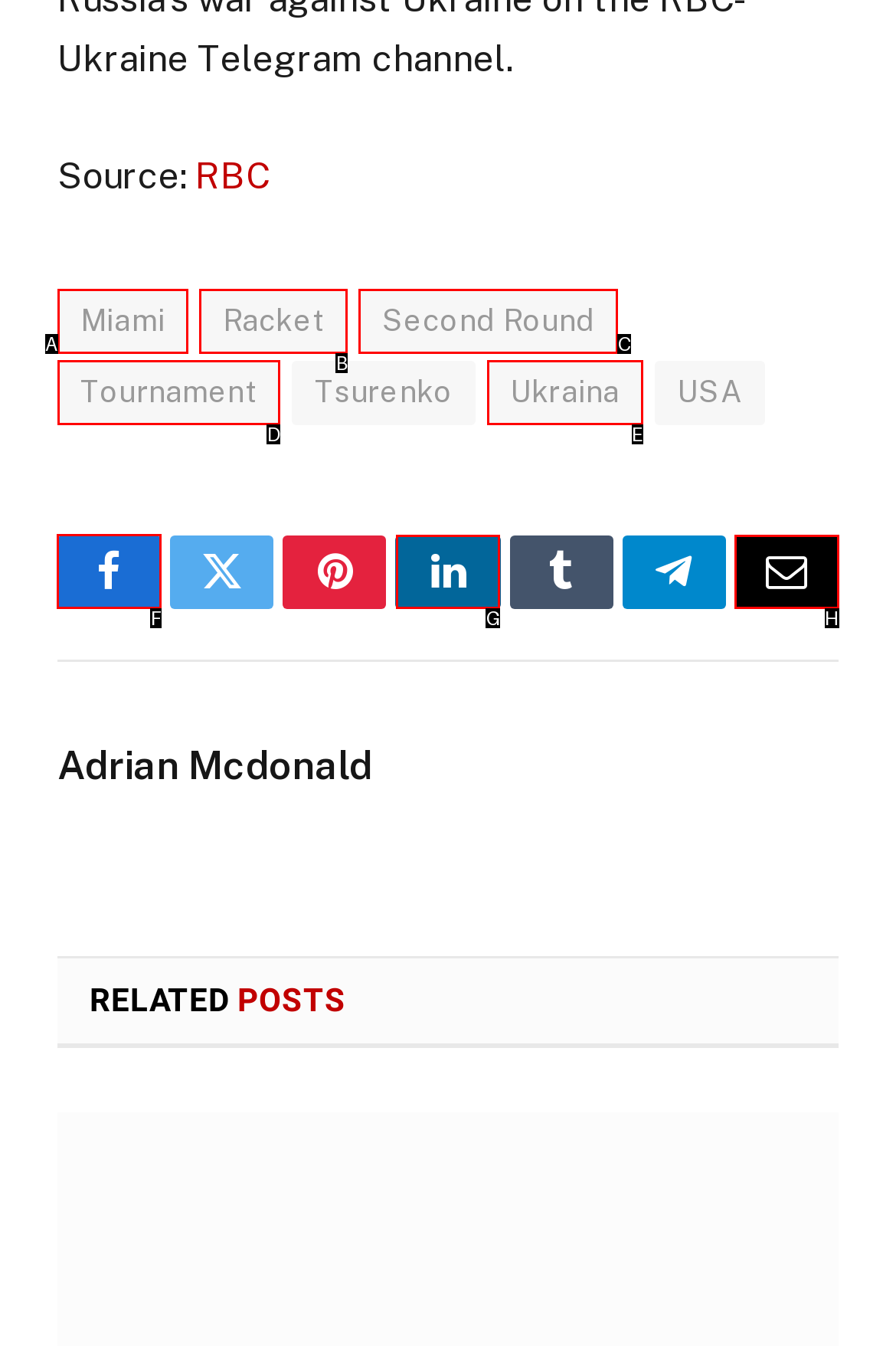To execute the task: Share on Facebook, which one of the highlighted HTML elements should be clicked? Answer with the option's letter from the choices provided.

F